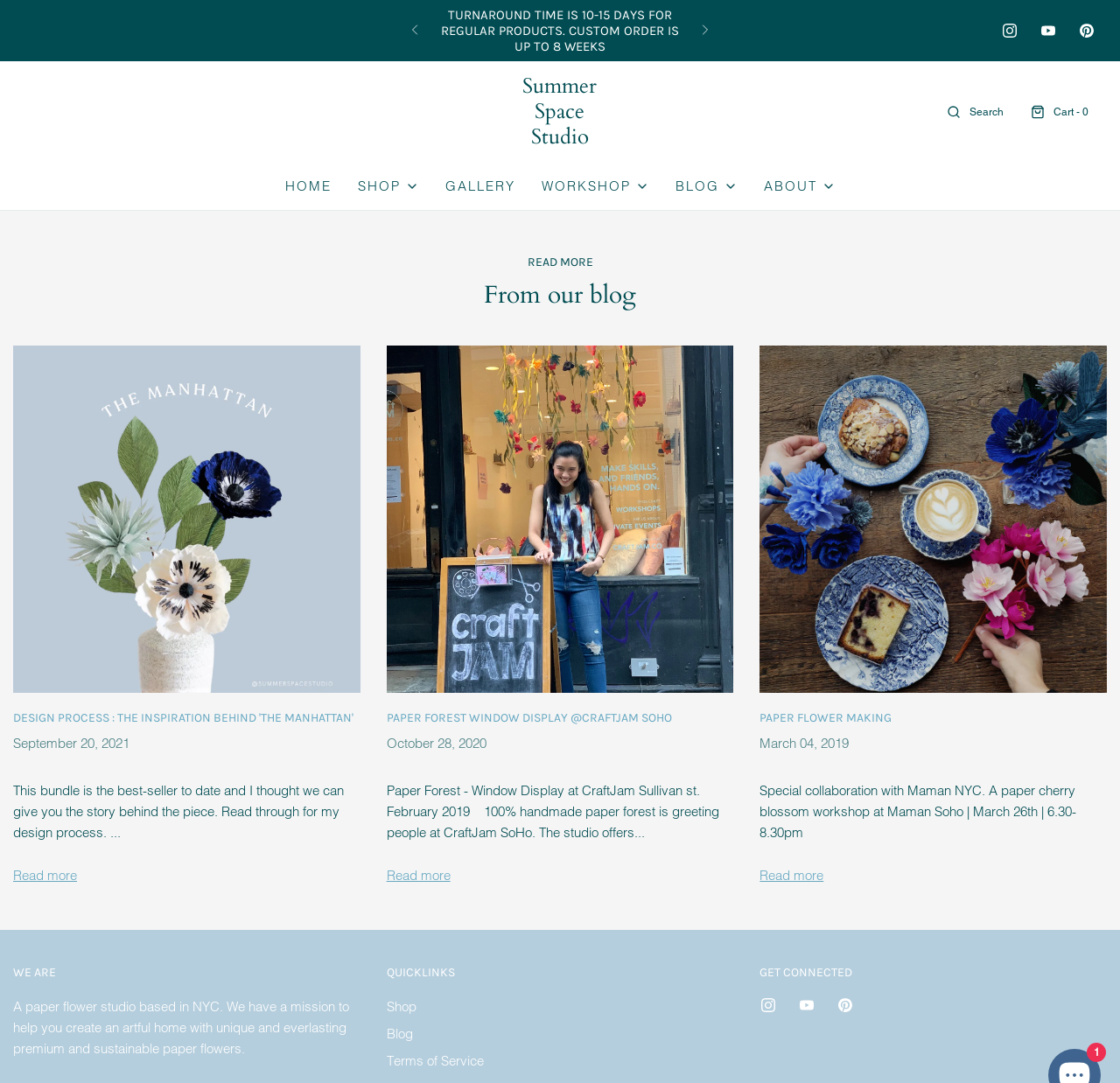Identify the bounding box coordinates of the area that should be clicked in order to complete the given instruction: "Open the search bar". The bounding box coordinates should be four float numbers between 0 and 1, i.e., [left, top, right, bottom].

[0.837, 0.095, 0.901, 0.112]